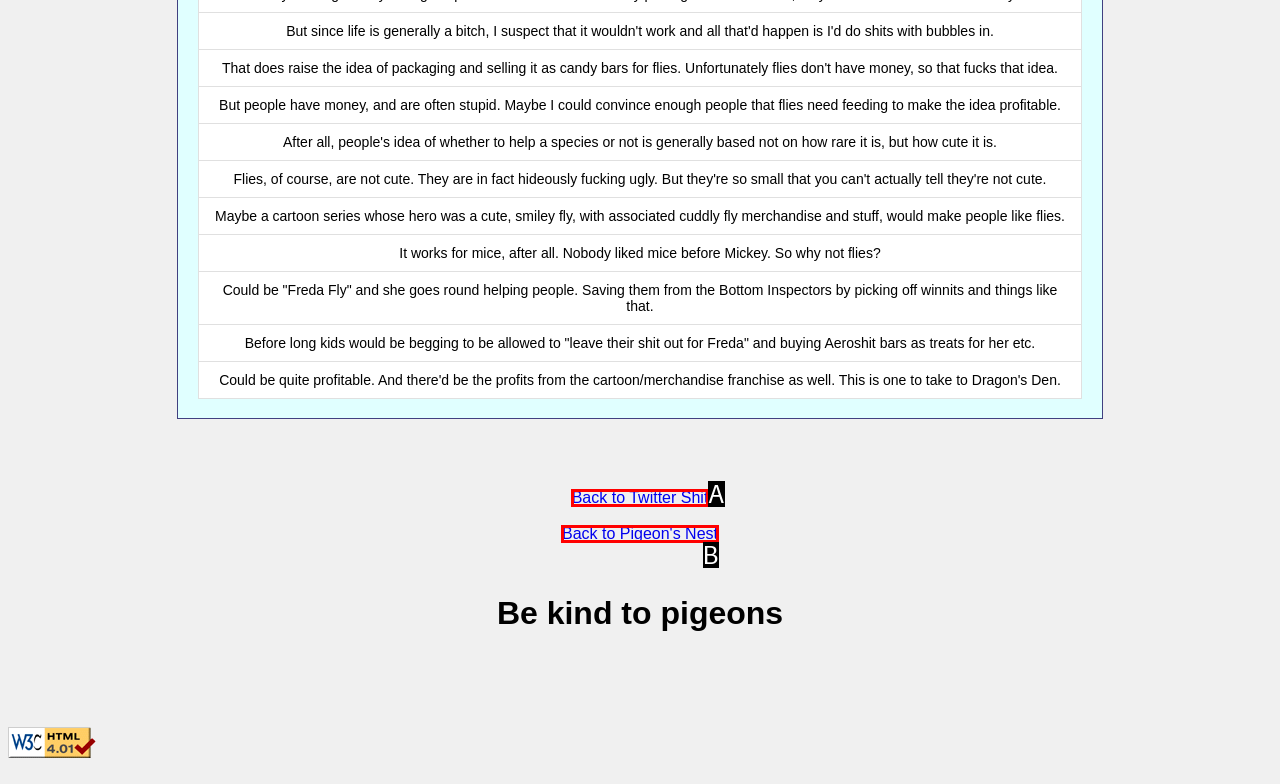Select the HTML element that corresponds to the description: Back to Pigeon's Nest
Reply with the letter of the correct option from the given choices.

B